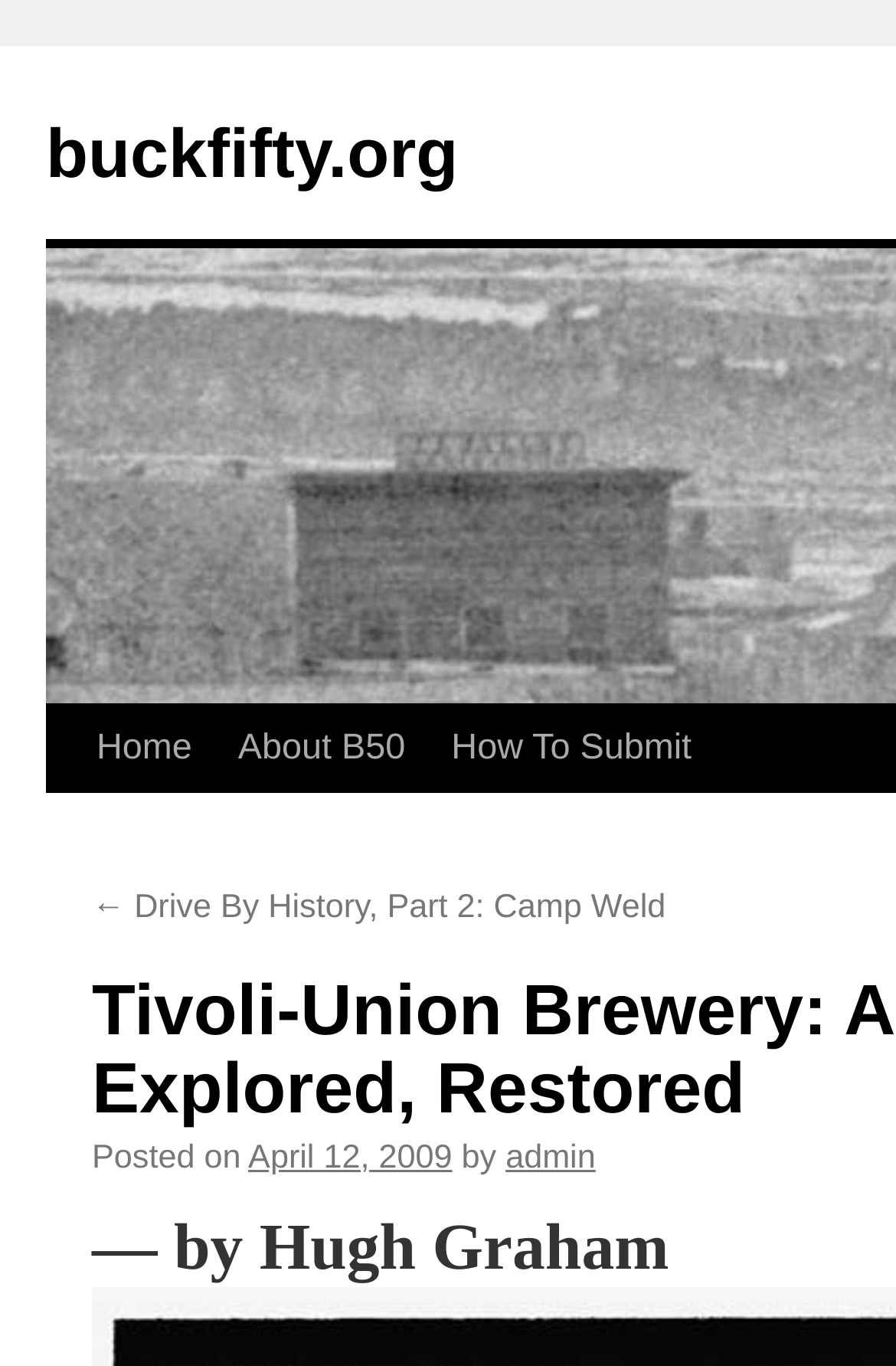Can you find and generate the webpage's heading?

Tivoli-Union Brewery: Abandoned, Explored, Restored